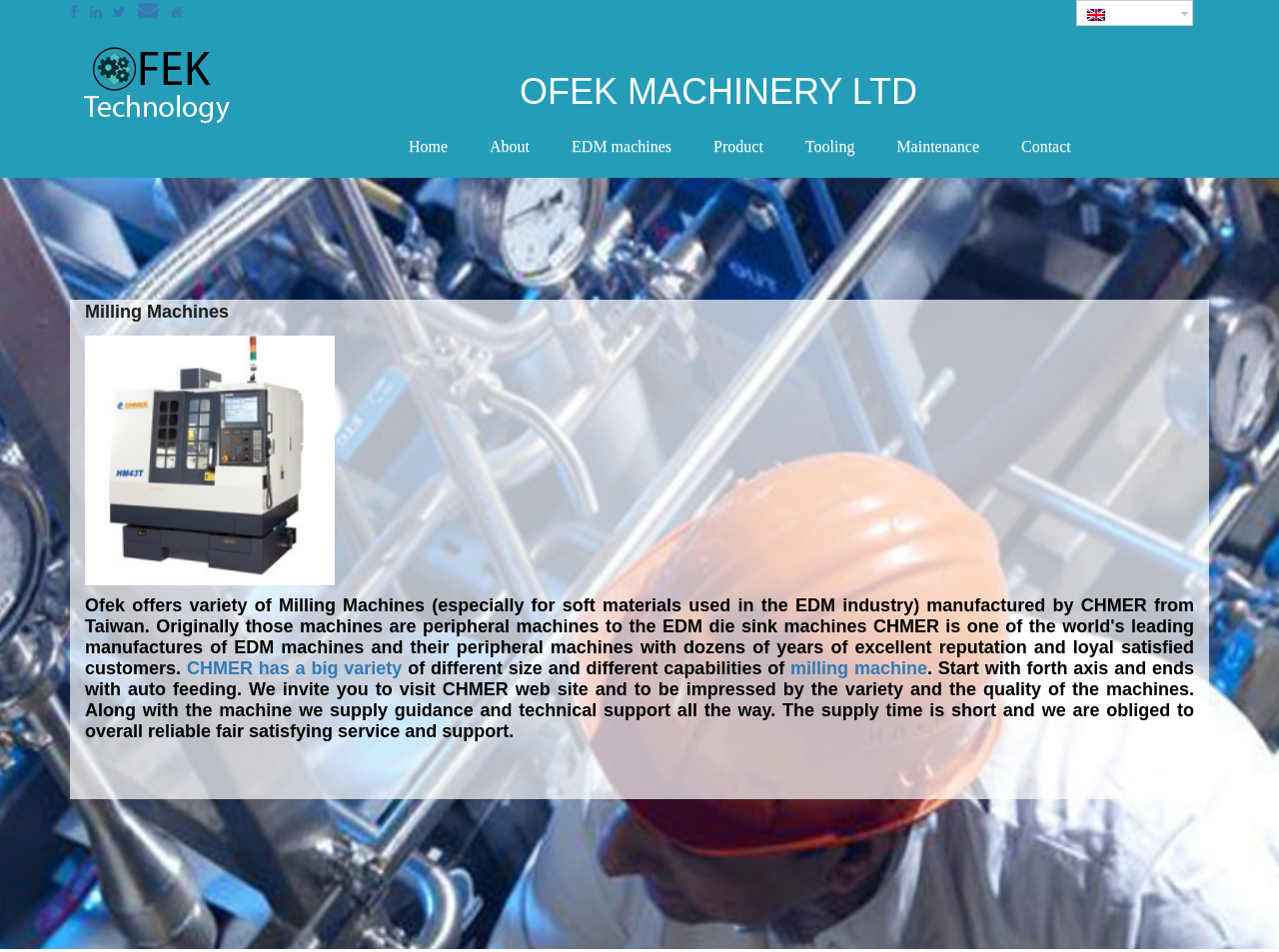Identify the bounding box coordinates necessary to click and complete the given instruction: "Visit the OFEK MACHINERY LTD homepage".

[0.055, 0.044, 0.191, 0.097]